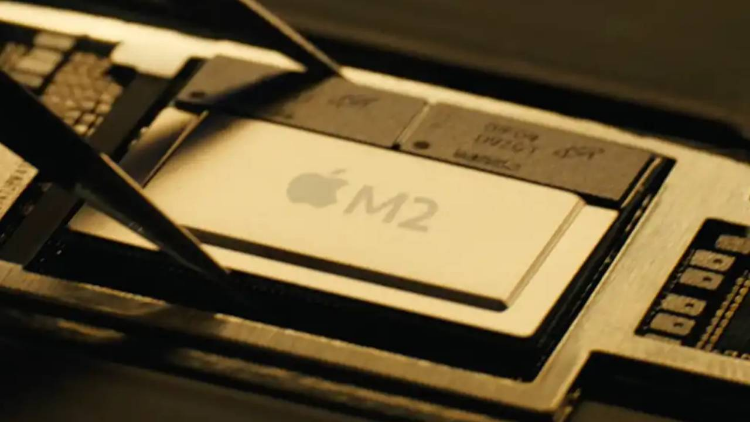Please provide a one-word or short phrase answer to the question:
What is the purpose of the precision tweezers in the image?

Grip the M2 chip